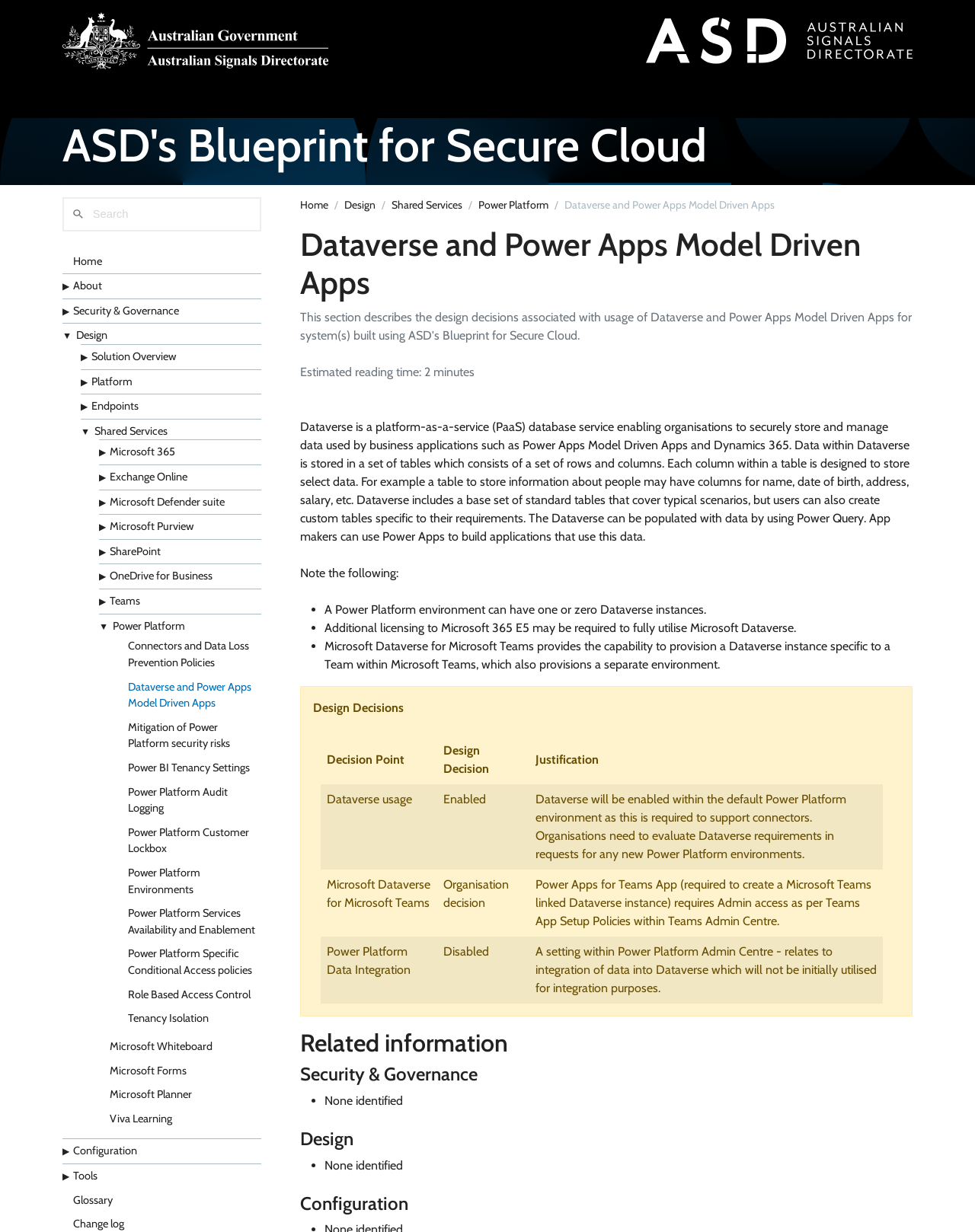Look at the image and give a detailed response to the following question: What is the purpose of Power Apps for Teams App?

The webpage mentions that Power Apps for Teams App is required to create a Microsoft Teams linked Dataverse instance, which suggests that the app is used to create a Dataverse instance specific to a Team within Microsoft Teams.